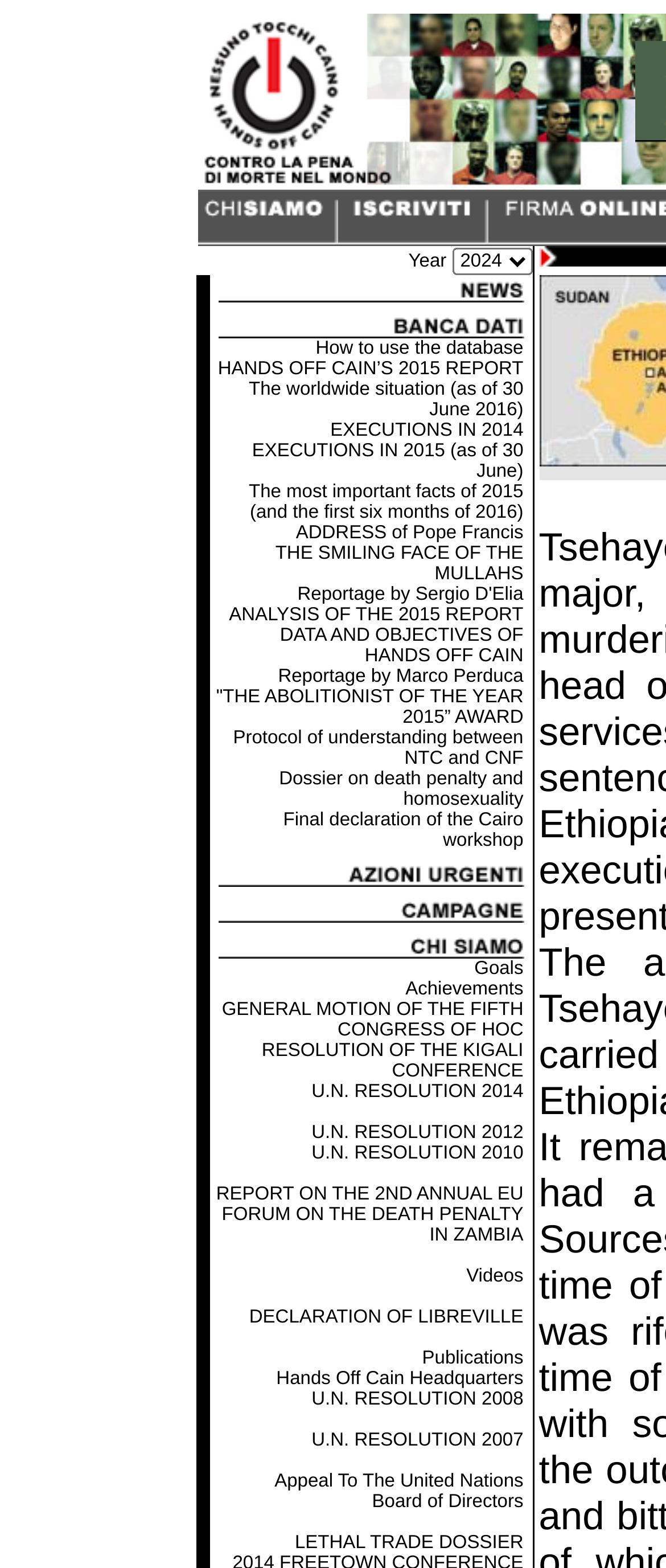Locate the bounding box coordinates of the element you need to click to accomplish the task described by this instruction: "Select an option from the combobox".

[0.678, 0.157, 0.799, 0.175]